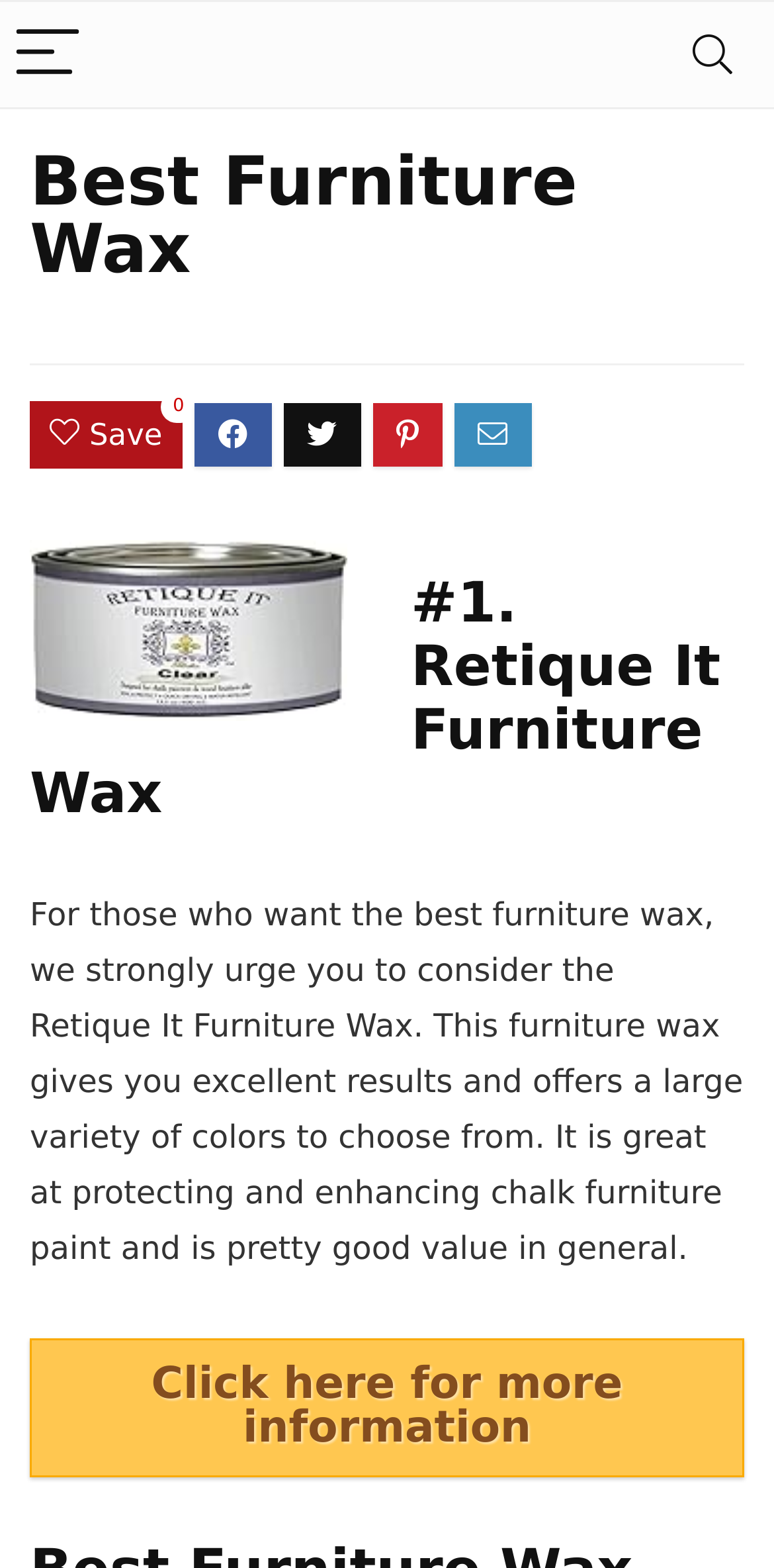What is the top-rated furniture wax?
From the image, respond using a single word or phrase.

Retique It Furniture Wax